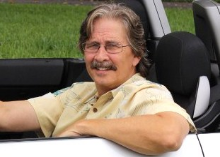What is the color of the man's shirt?
Answer with a single word or short phrase according to what you see in the image.

Light yellow